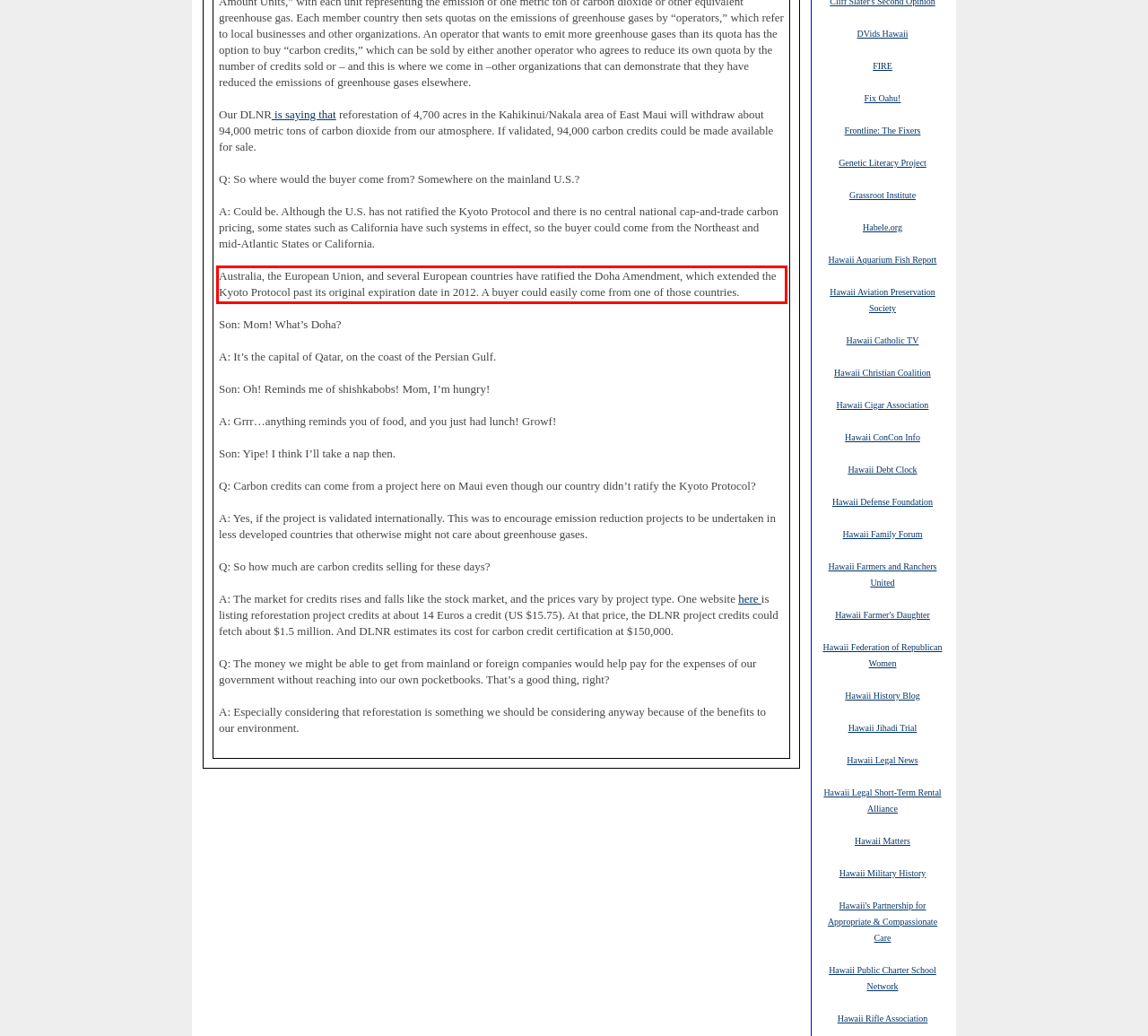From the given screenshot of a webpage, identify the red bounding box and extract the text content within it.

Australia, the European Union, and several European countries have ratified the Doha Amendment, which extended the Kyoto Protocol past its original expiration date in 2012. A buyer could easily come from one of those countries.